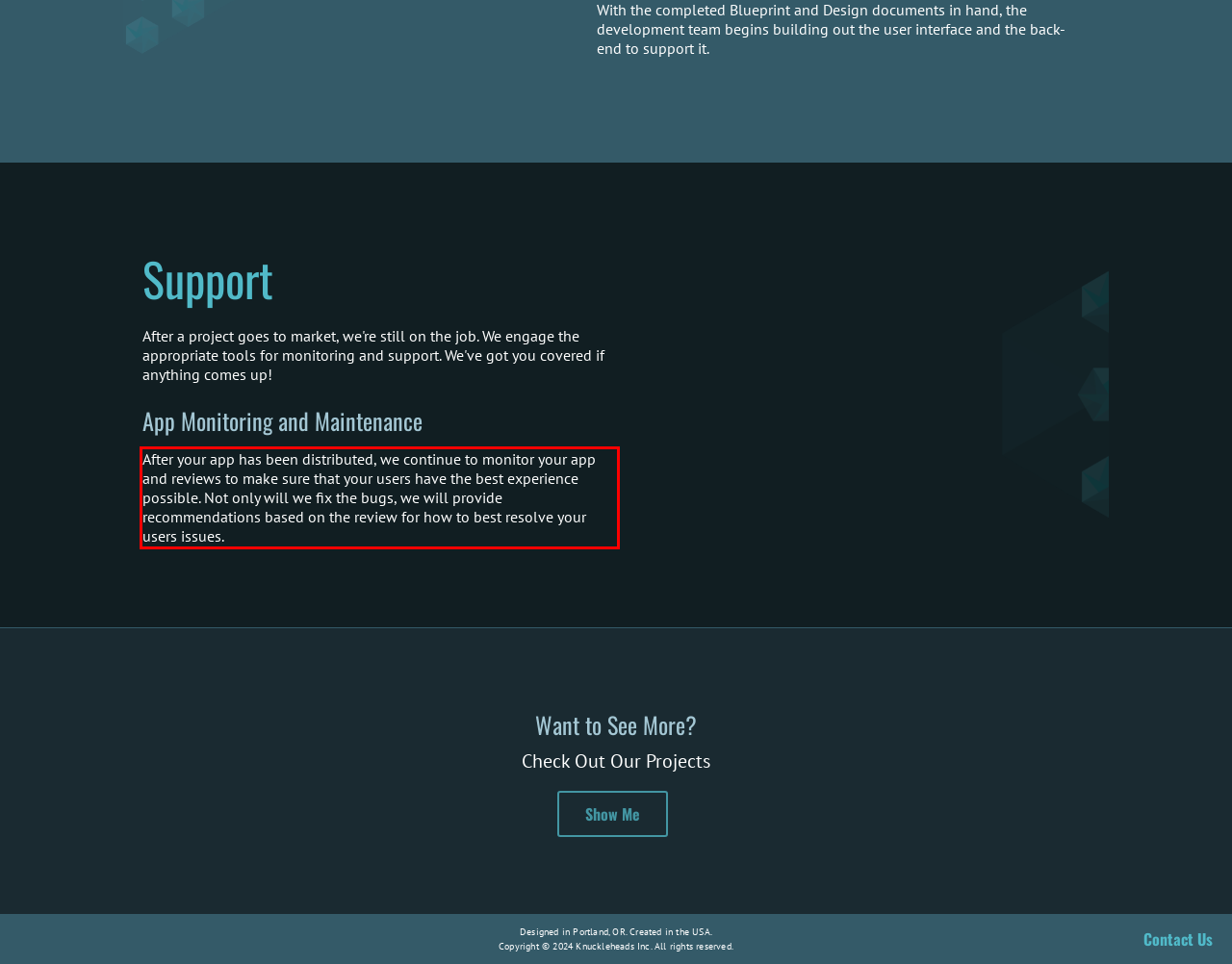In the given screenshot, locate the red bounding box and extract the text content from within it.

After your app has been distributed, we continue to monitor your app and reviews to make sure that your users have the best experience possible. Not only will we fix the bugs, we will provide recommendations based on the review for how to best resolve your users issues.